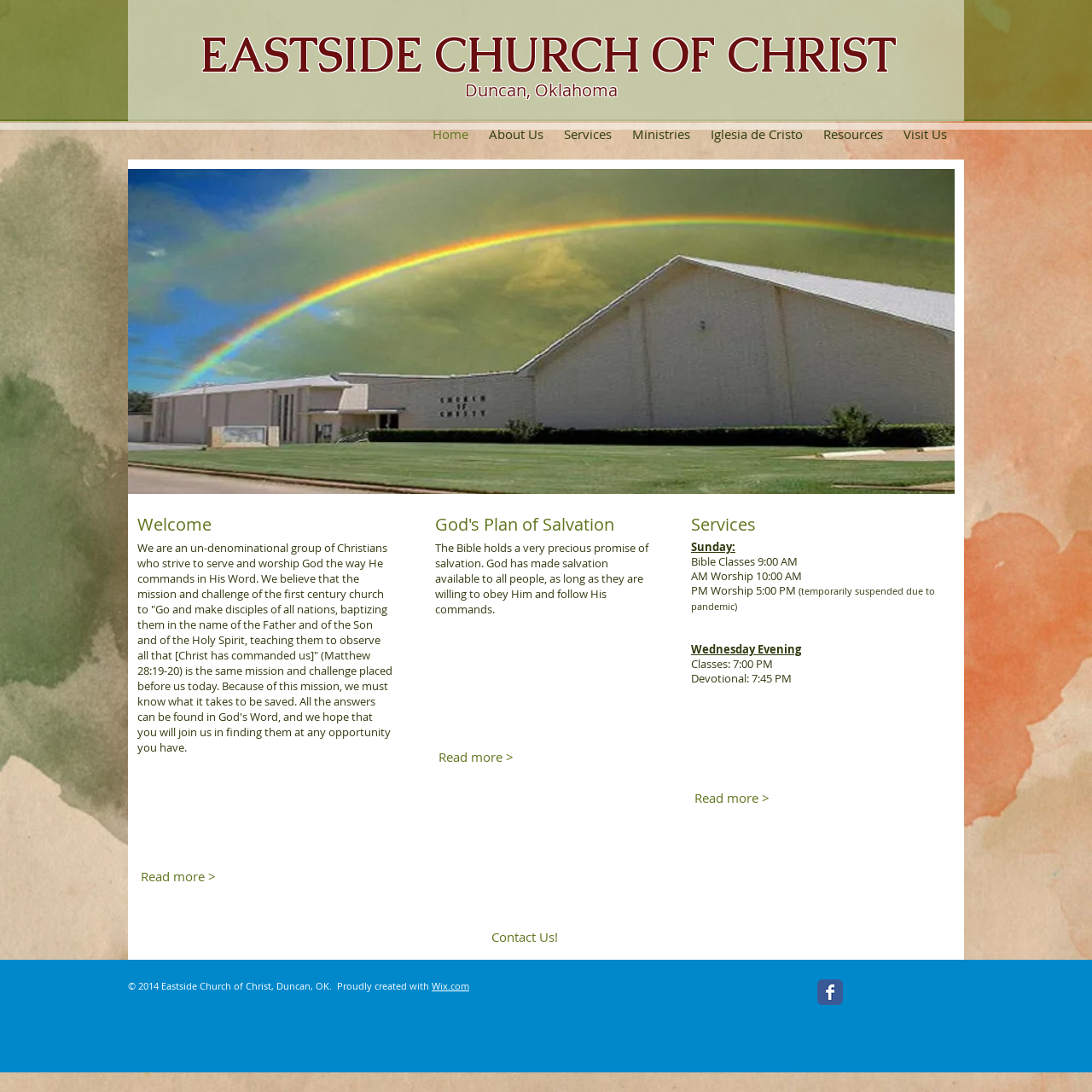Pinpoint the bounding box coordinates of the area that should be clicked to complete the following instruction: "Select the New Patients tab". The coordinates must be given as four float numbers between 0 and 1, i.e., [left, top, right, bottom].

None